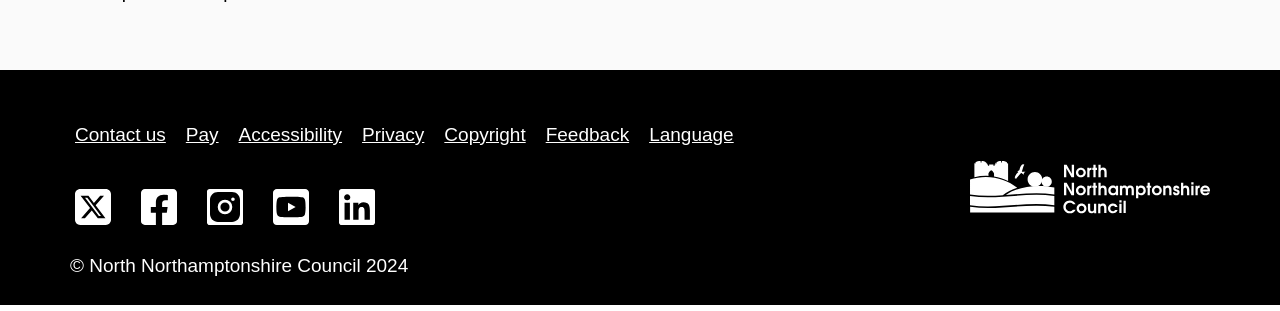Find the bounding box coordinates for the element that must be clicked to complete the instruction: "Check the copyright information". The coordinates should be four float numbers between 0 and 1, indicated as [left, top, right, bottom].

[0.343, 0.357, 0.415, 0.51]